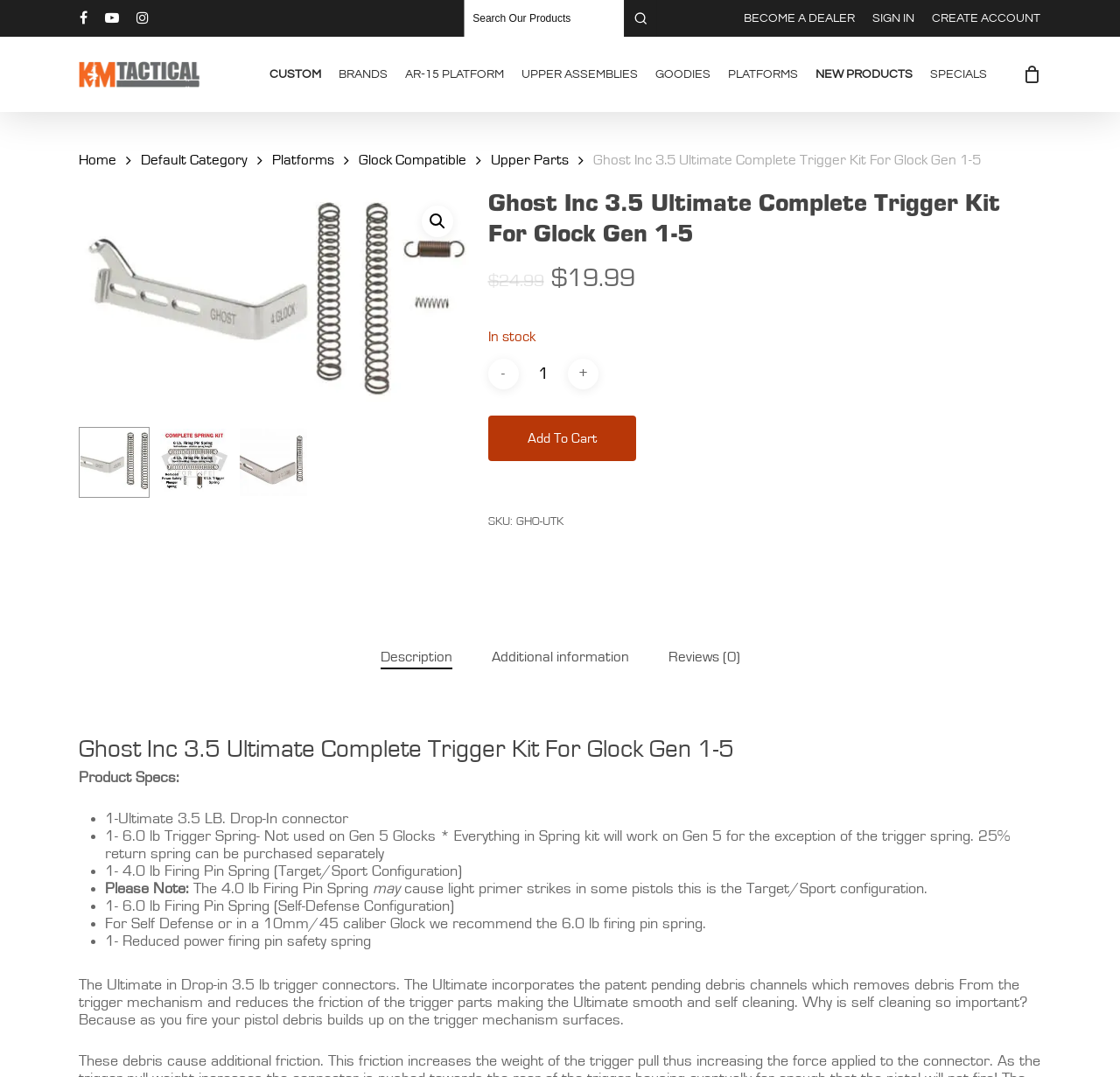What is the recommended firing pin spring for self-defense or 10mm/45 caliber Glock?
Look at the image and respond with a single word or a short phrase.

6.0 lb